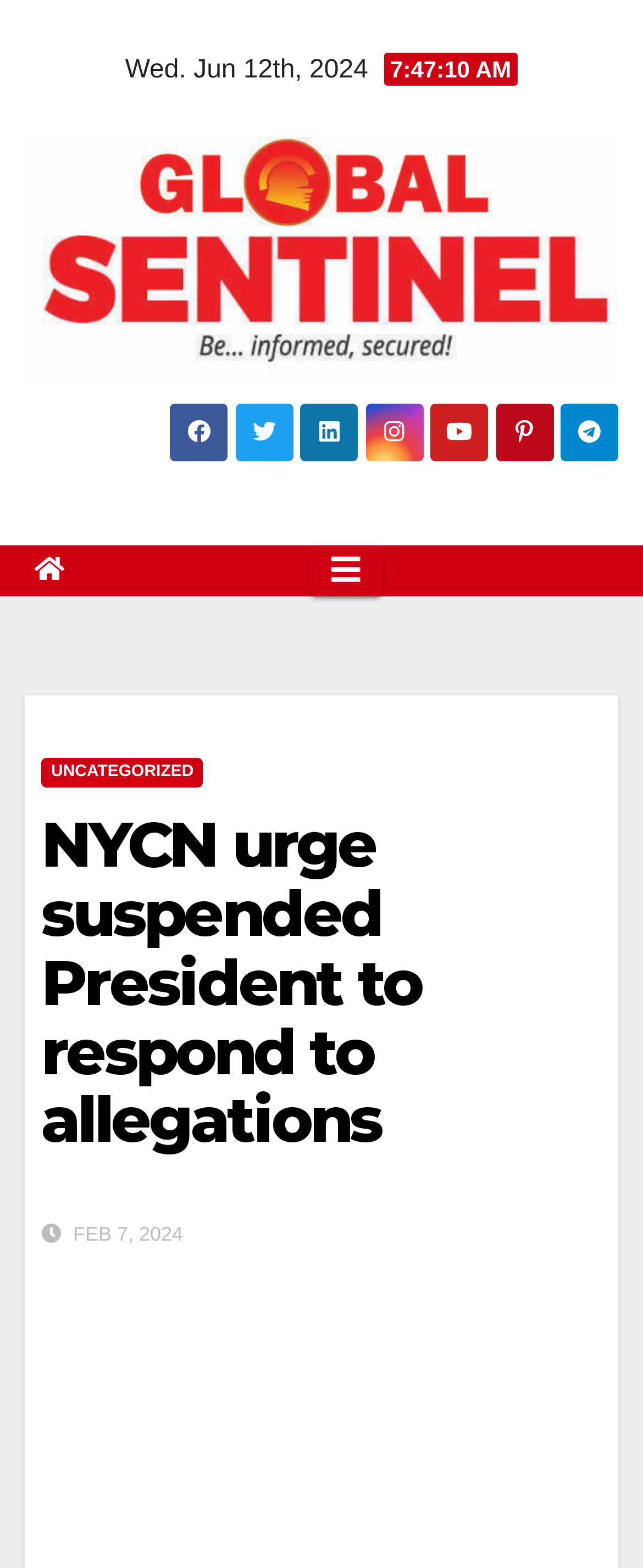Provide a thorough description of this webpage.

The webpage appears to be a news article from GlobalSentinel, with the title "NYCN urge suspended President to respond to allegations". At the top left of the page, there is a date "Wed. Jun 12th, 2024". Below the date, there is a link to the GlobalSentinel website, accompanied by an image of the GlobalSentinel logo.

On the top right side of the page, there are several social media links, represented by icons, including Facebook, Twitter, Instagram, and others. Below these icons, there is a navigation button labeled "Toggle navigation" which is not expanded.

The main content of the page is the news article, with the title "NYCN urge suspended President to respond to allegations" in a large font. The article is divided into sections, with a permalink to the article at the top. The article itself is not summarized here, but it appears to be discussing the National Council for Youths in Nigeria (NYCN) and its suspended President, Sukubo Sara-Igbe Sukubo.

At the bottom of the page, there is another date "FEB 7, 2024", which may indicate the publication date of the article.